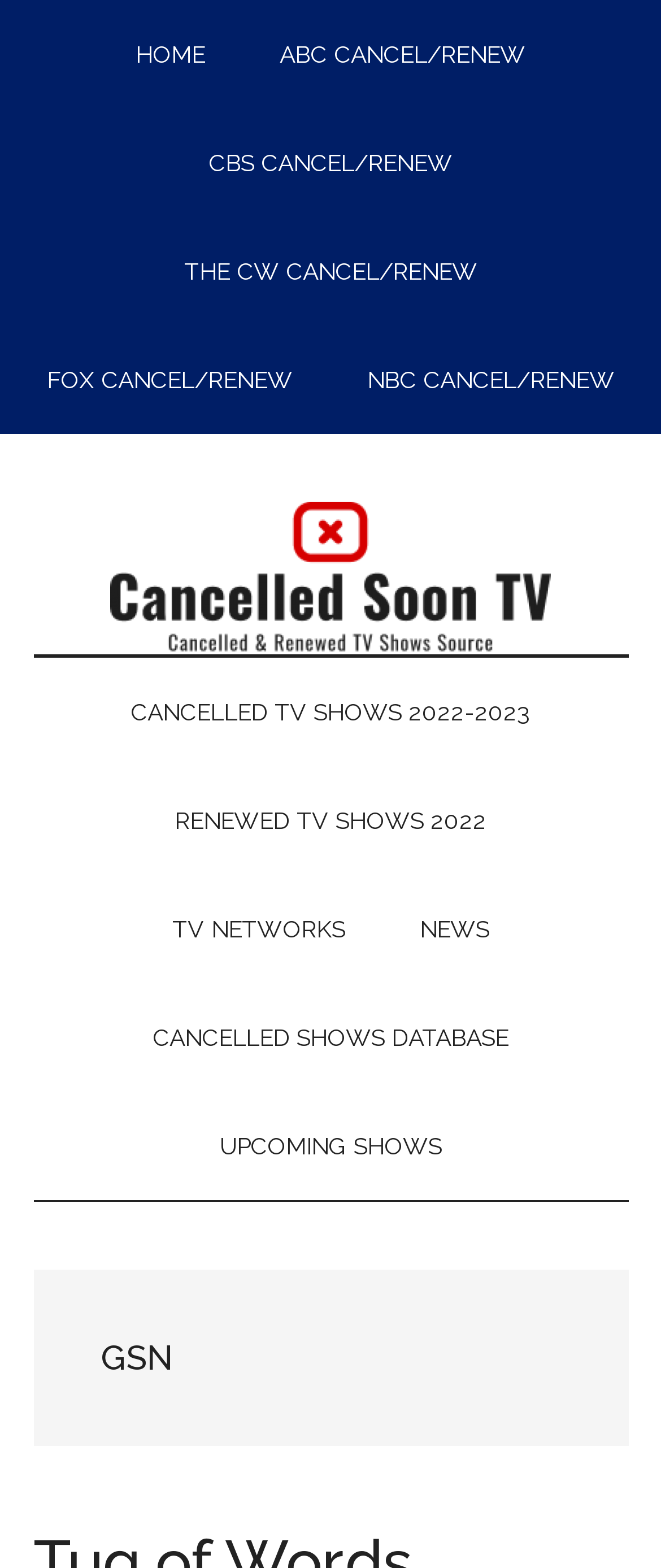Provide an in-depth caption for the elements present on the webpage.

The webpage is about GSN TV shows, focusing on cancelled or renewed shows in 2022. At the top left corner, there are four "Skip to" links, allowing users to navigate to main content, secondary menu, primary sidebar, or footer. Below these links, a main navigation menu is situated, featuring six links to different TV networks, including HOME, ABC, CBS, THE CW, FOX, and NBC.

In the middle of the page, a prominent link is displayed, titled "Cancelled TV Shows & Renewed Series". Below this link, a secondary navigation menu is located, containing six links to various TV show-related topics, such as cancelled TV shows, renewed TV shows, TV networks, news, a cancelled shows database, and upcoming shows.

At the bottom of the page, a heading is displayed, simply titled "GSN". Overall, the webpage is organized into clear sections, with multiple navigation menus and links to different TV show-related topics.